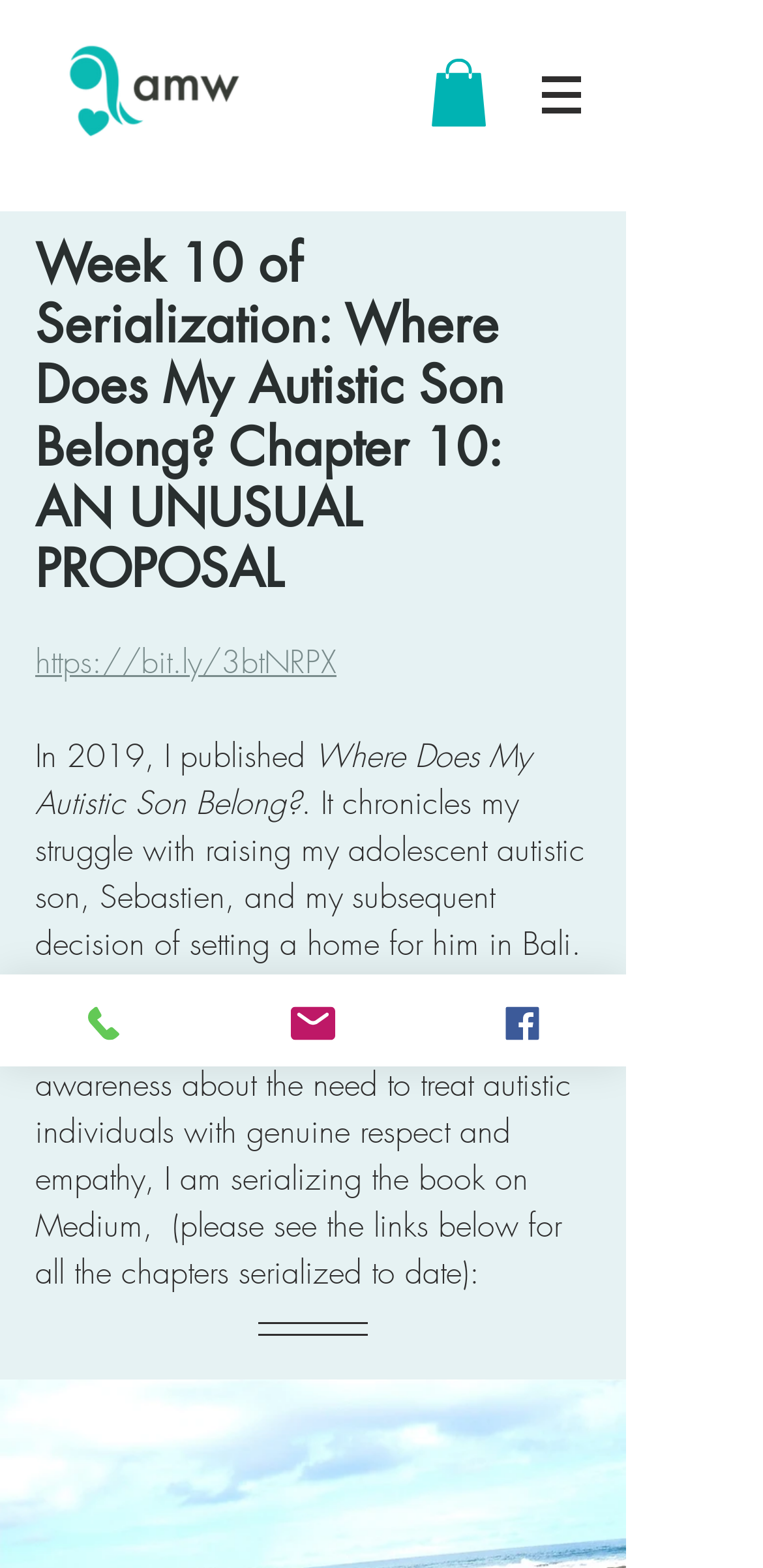Please find and provide the title of the webpage.

Week 10 of Serialization: Where Does My Autistic Son Belong? Chapter 10: AN UNUSUAL PROPOSAL